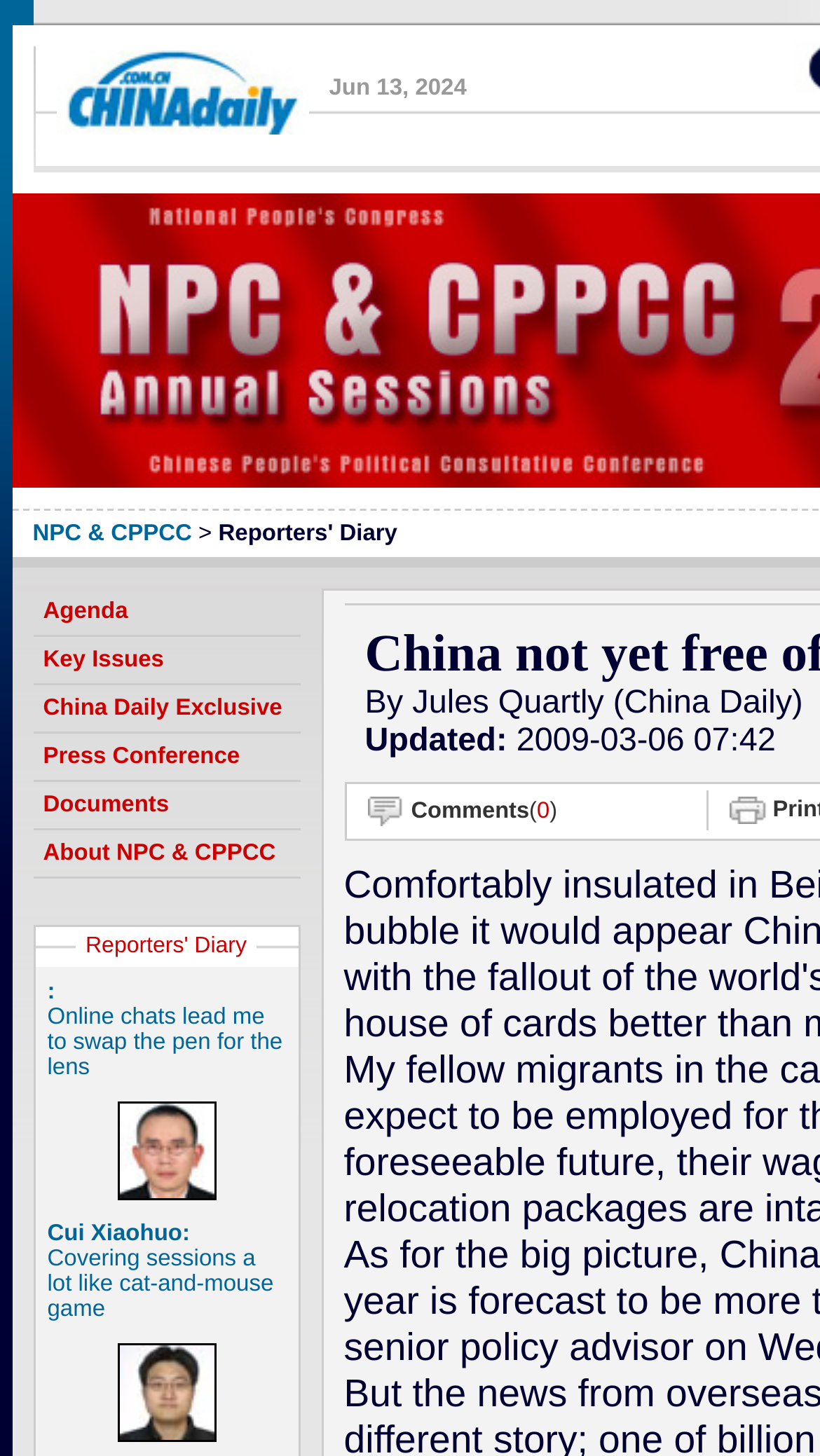Please specify the bounding box coordinates of the area that should be clicked to accomplish the following instruction: "View Agenda". The coordinates should consist of four float numbers between 0 and 1, i.e., [left, top, right, bottom].

[0.04, 0.404, 0.365, 0.437]